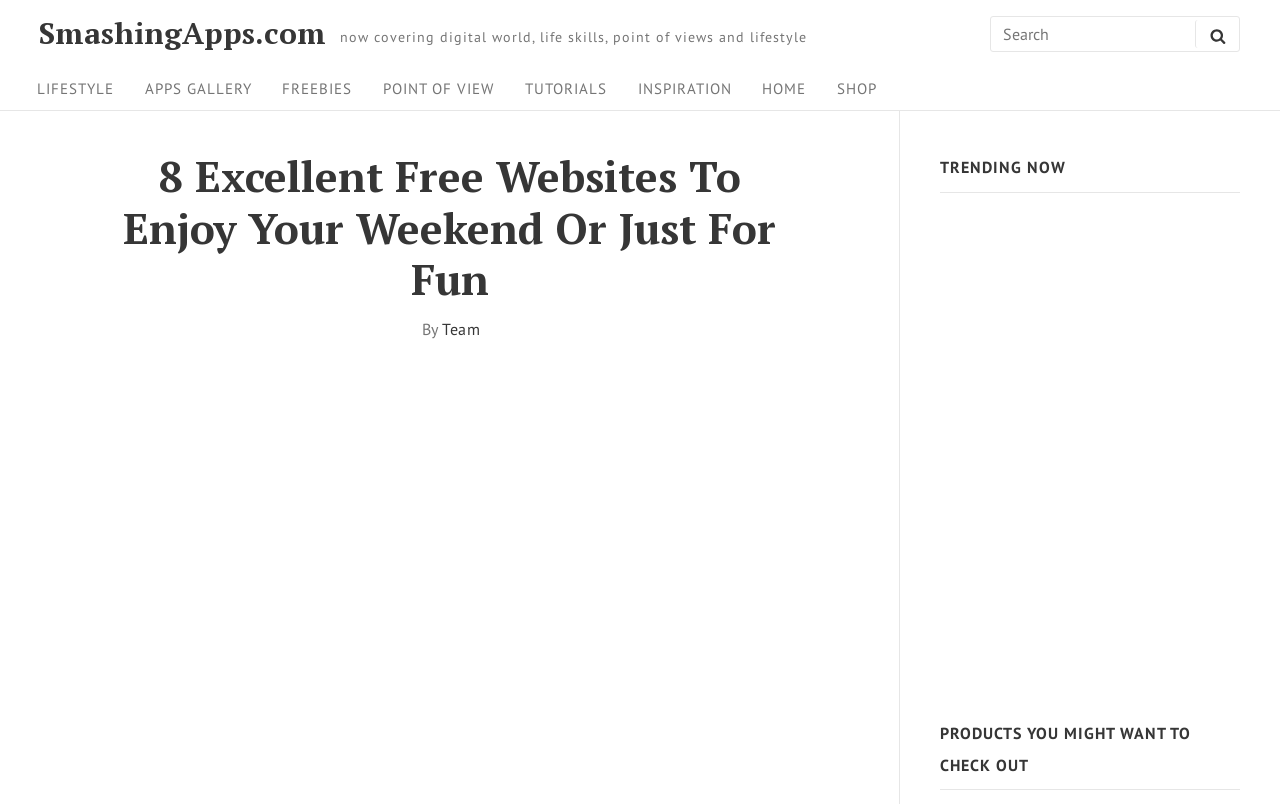What is the title of the sidebar widget area?
Answer the question with a thorough and detailed explanation.

The title of the sidebar widget area can be found on the right side of the webpage, and it says 'Sidebar Widget Area' in a heading format.